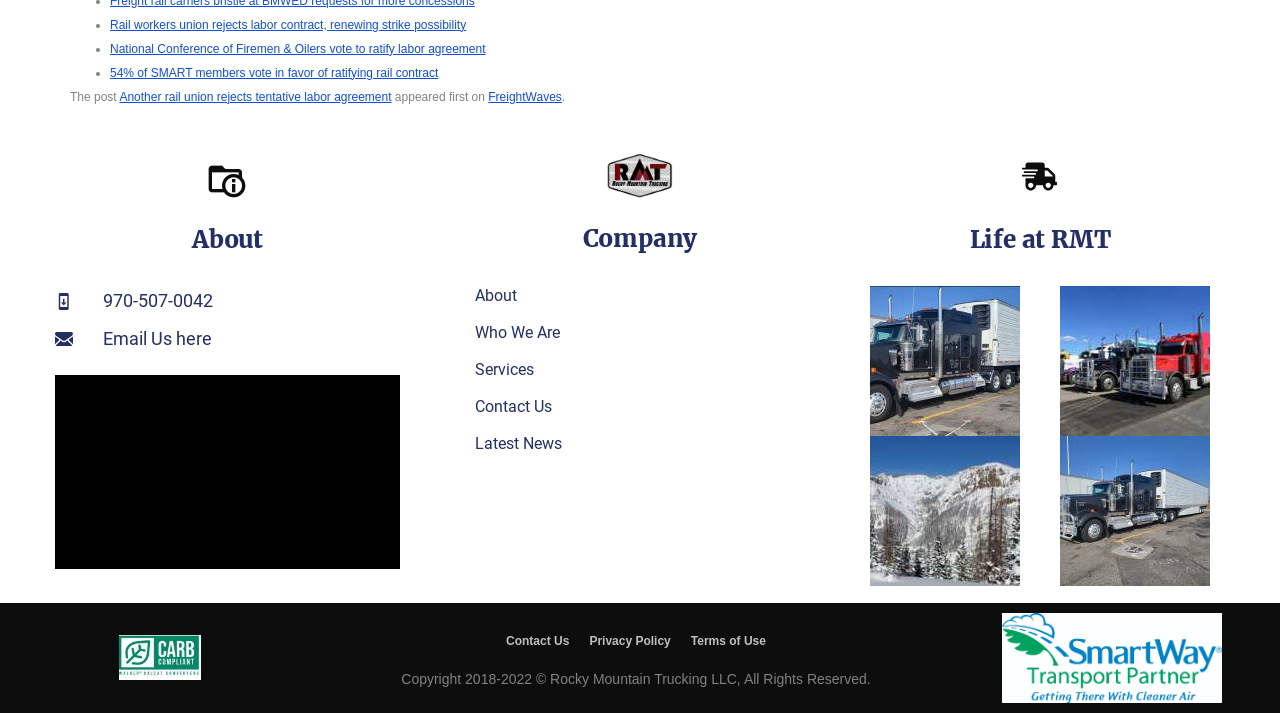Using the elements shown in the image, answer the question comprehensively: What is the topic of the first link?

The first link on the webpage has the text 'Rail workers union rejects labor contract, renewing strike possibility', so the topic of the first link is about the rail workers union.